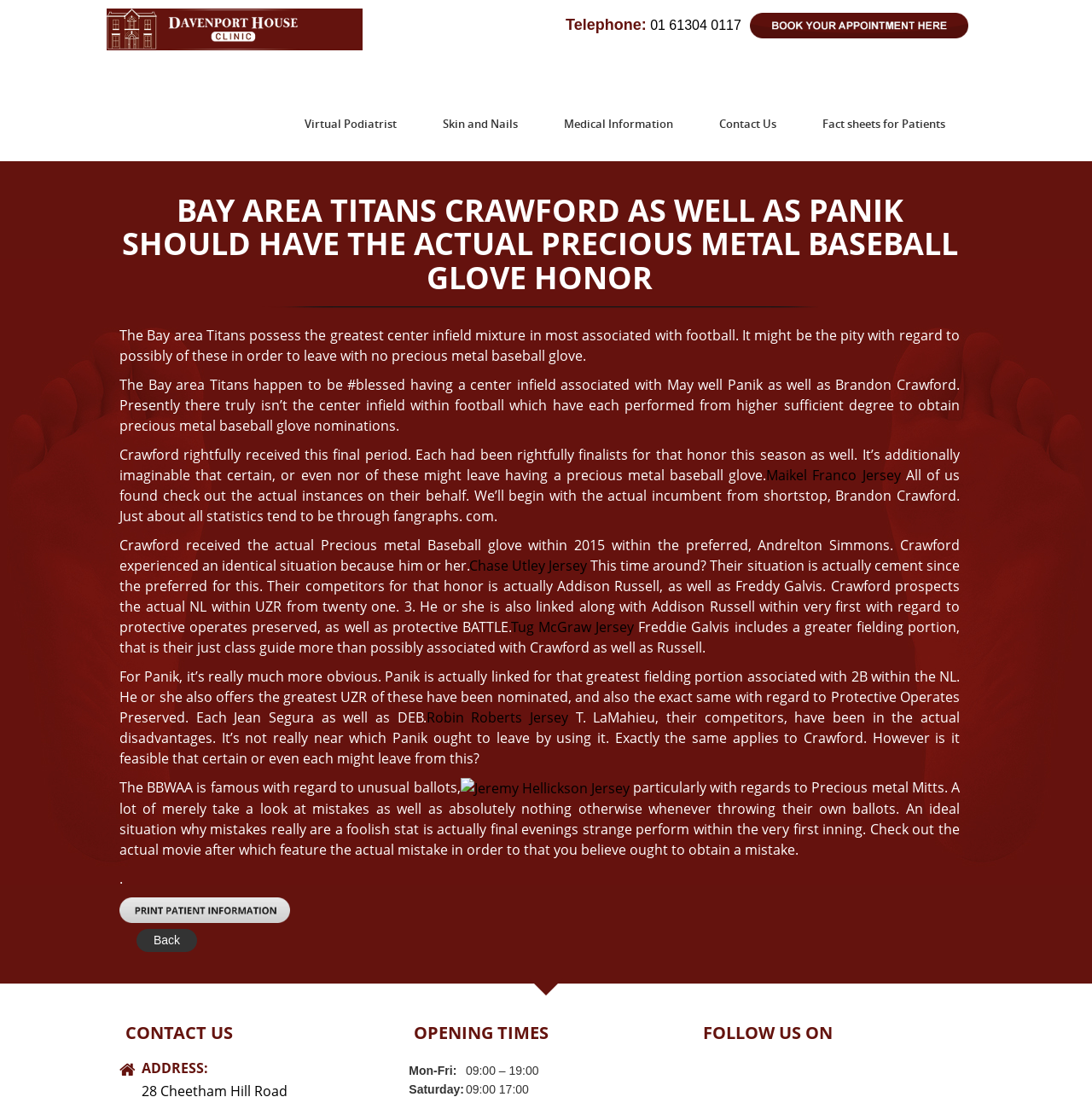What is the topic of the article?
Based on the visual details in the image, please answer the question thoroughly.

I found the topic of the article by looking at the header element with the text 'BAY AREA TITANS CRAWFORD AS WELL AS PANIK SHOULD HAVE THE ACTUAL PRECIOUS METAL BASEBALL GLOVE HONOR' which is located inside the article element.